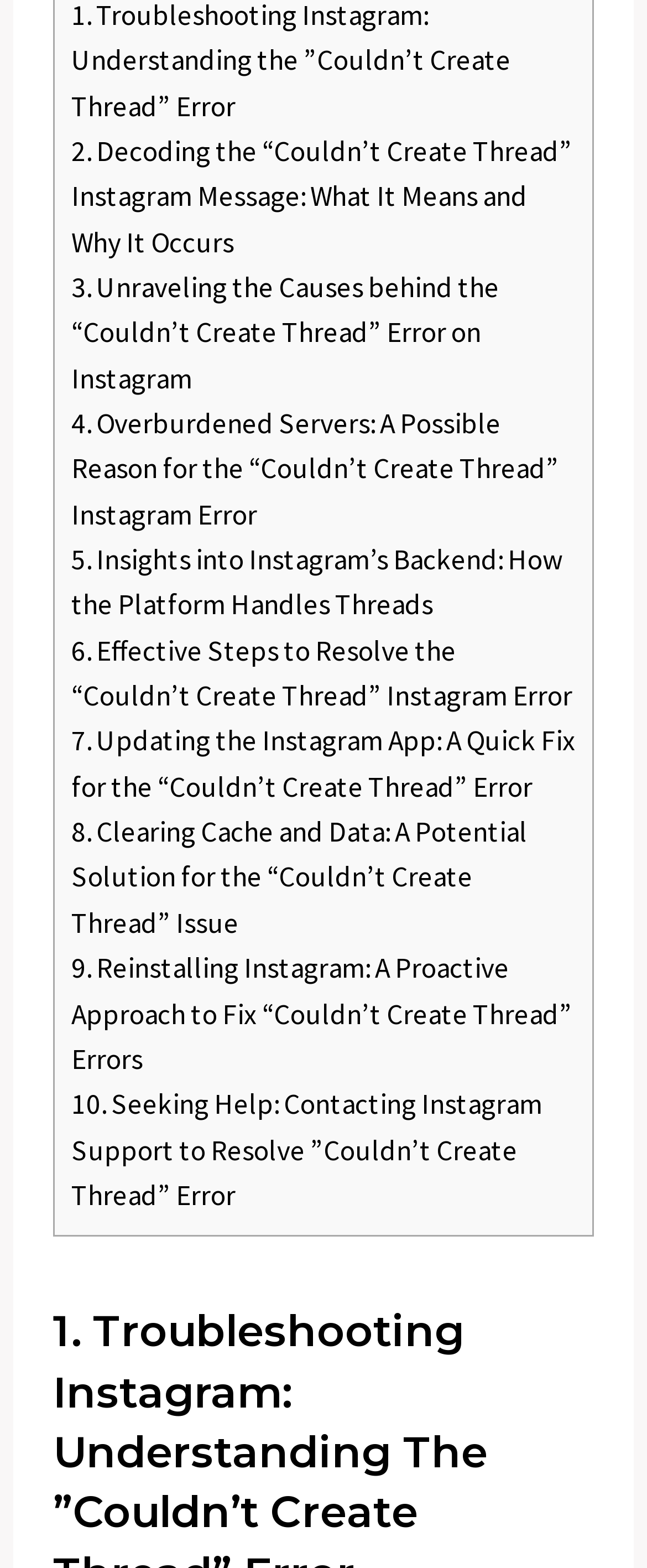Give a one-word or short phrase answer to the question: 
What is the main topic of the webpage?

Instagram errors